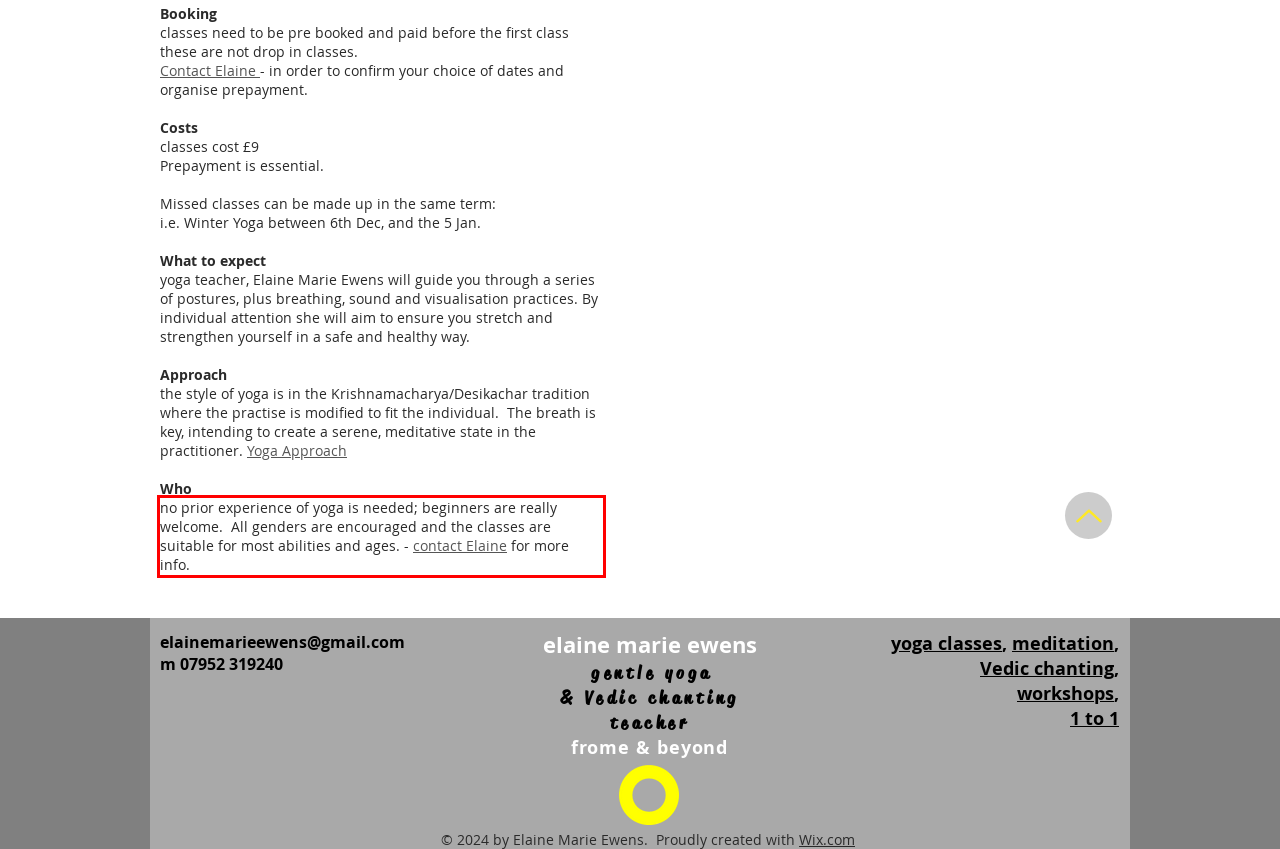Analyze the red bounding box in the provided webpage screenshot and generate the text content contained within.

no prior experience of yoga is needed; beginners are really welcome. All genders are encouraged and the classes are suitable for most abilities and ages. - contact Elaine for more info.